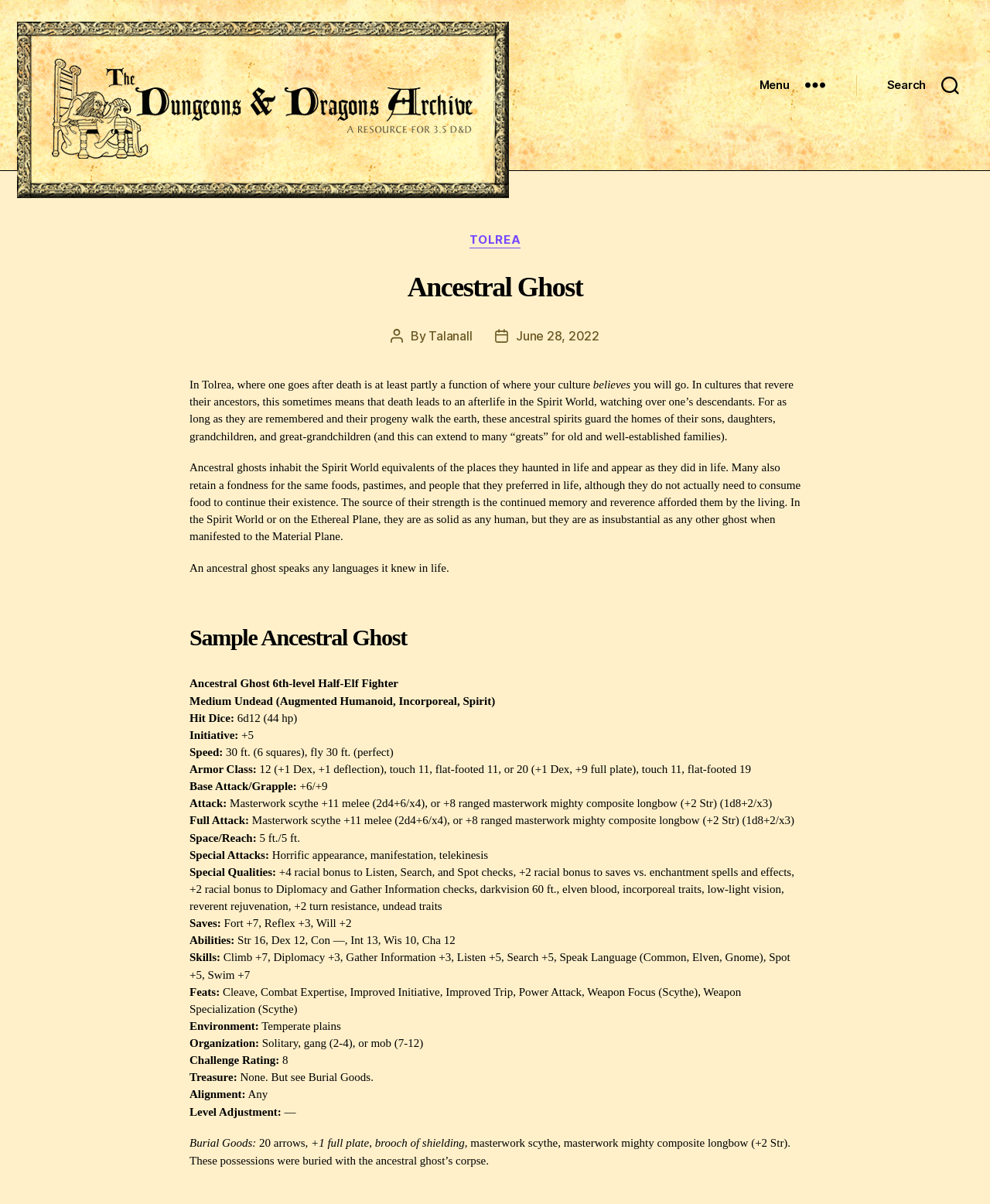What is the name of the Dungeons and Dragons archive?
Respond to the question with a single word or phrase according to the image.

The Dungeons and Dragons Archive